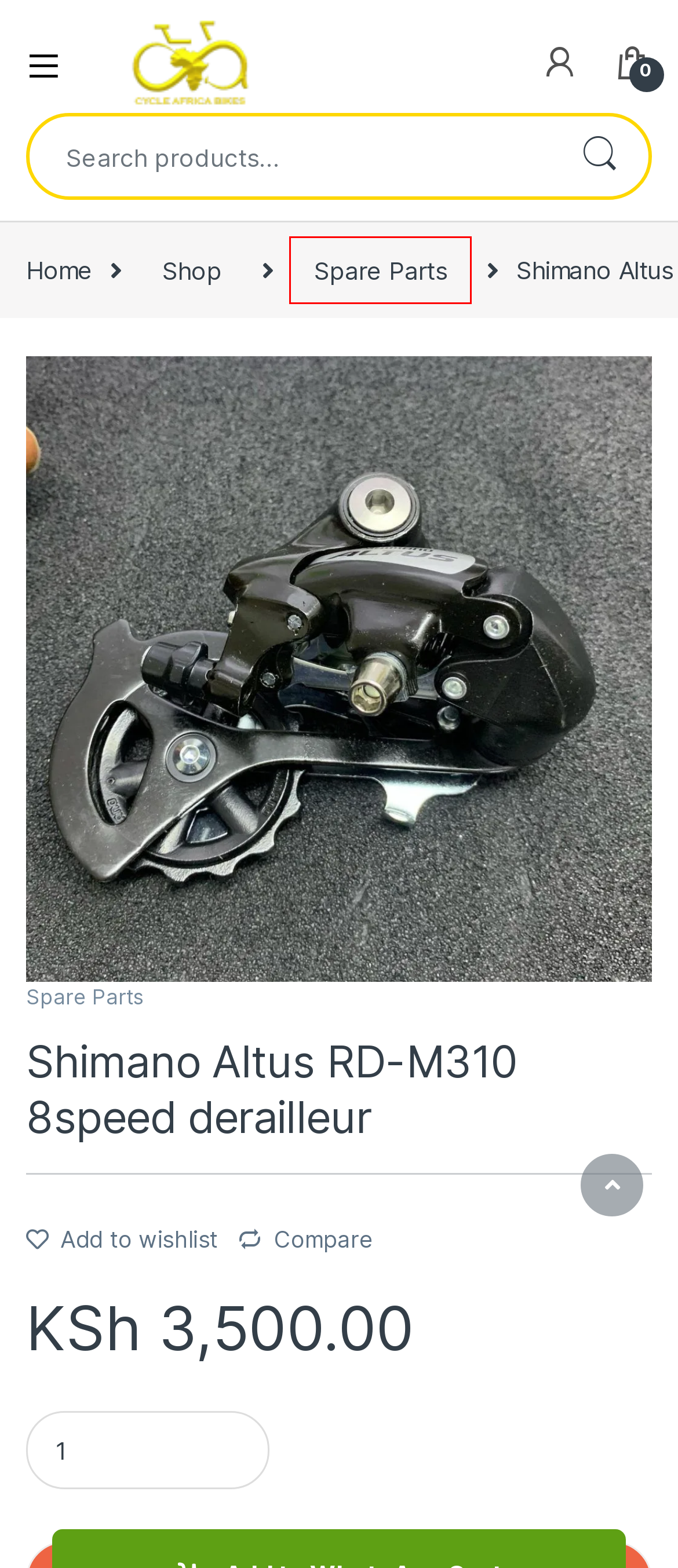View the screenshot of the webpage containing a red bounding box around a UI element. Select the most fitting webpage description for the new page shown after the element in the red bounding box is clicked. Here are the candidates:
A. Shop - Cycle Africa Bikes
B. Home v1 el - Cycle Africa Bikes
C. My Account - Cycle Africa Bikes
D. Bicycle Hub - Cycle Africa Bikes
E. Track your Order - Cycle Africa Bikes
F. Spare Parts - Cycle Africa Bikes
G. Wishlist - Cycle Africa Bikes
H. About Us - Cycle Africa Bikes

F